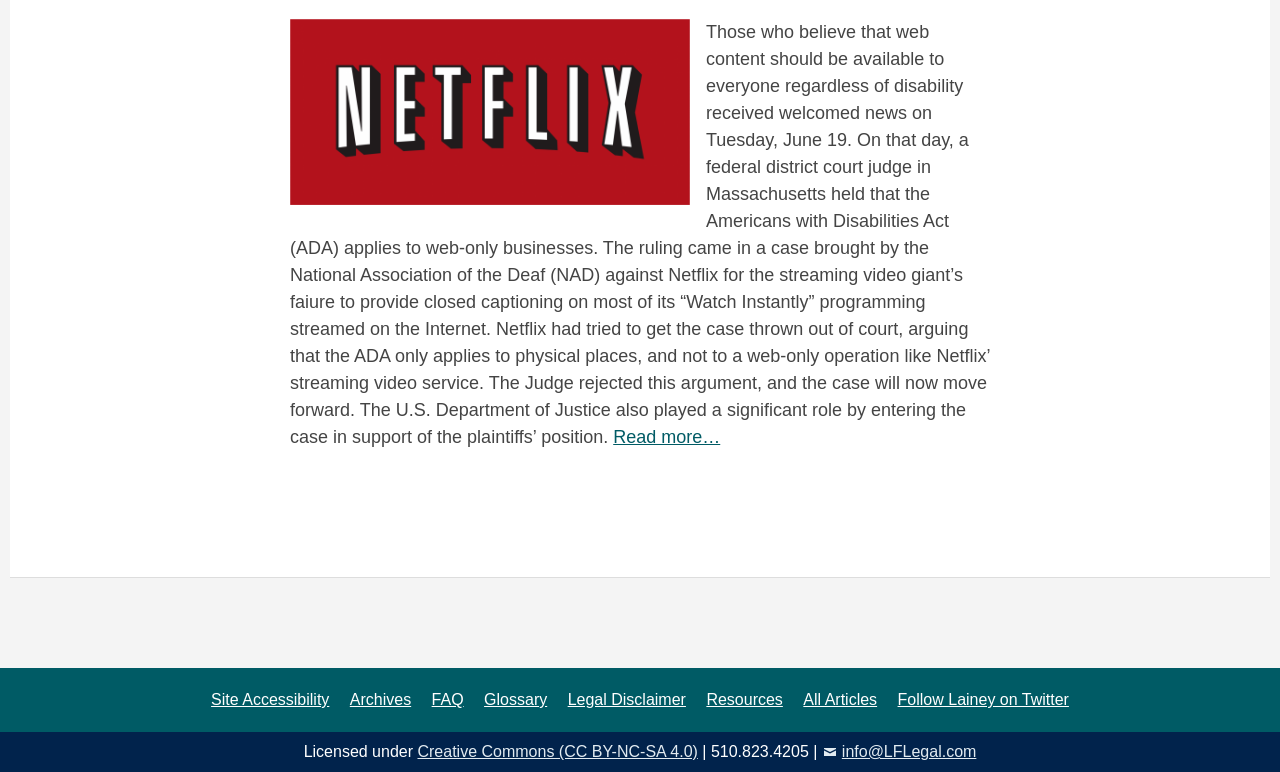With reference to the image, please provide a detailed answer to the following question: What is the contact email address of LFLegal?

The contact email address can be found in the link element with ID 31, which provides the email address info@LFLegal.com as a means of contacting LFLegal.